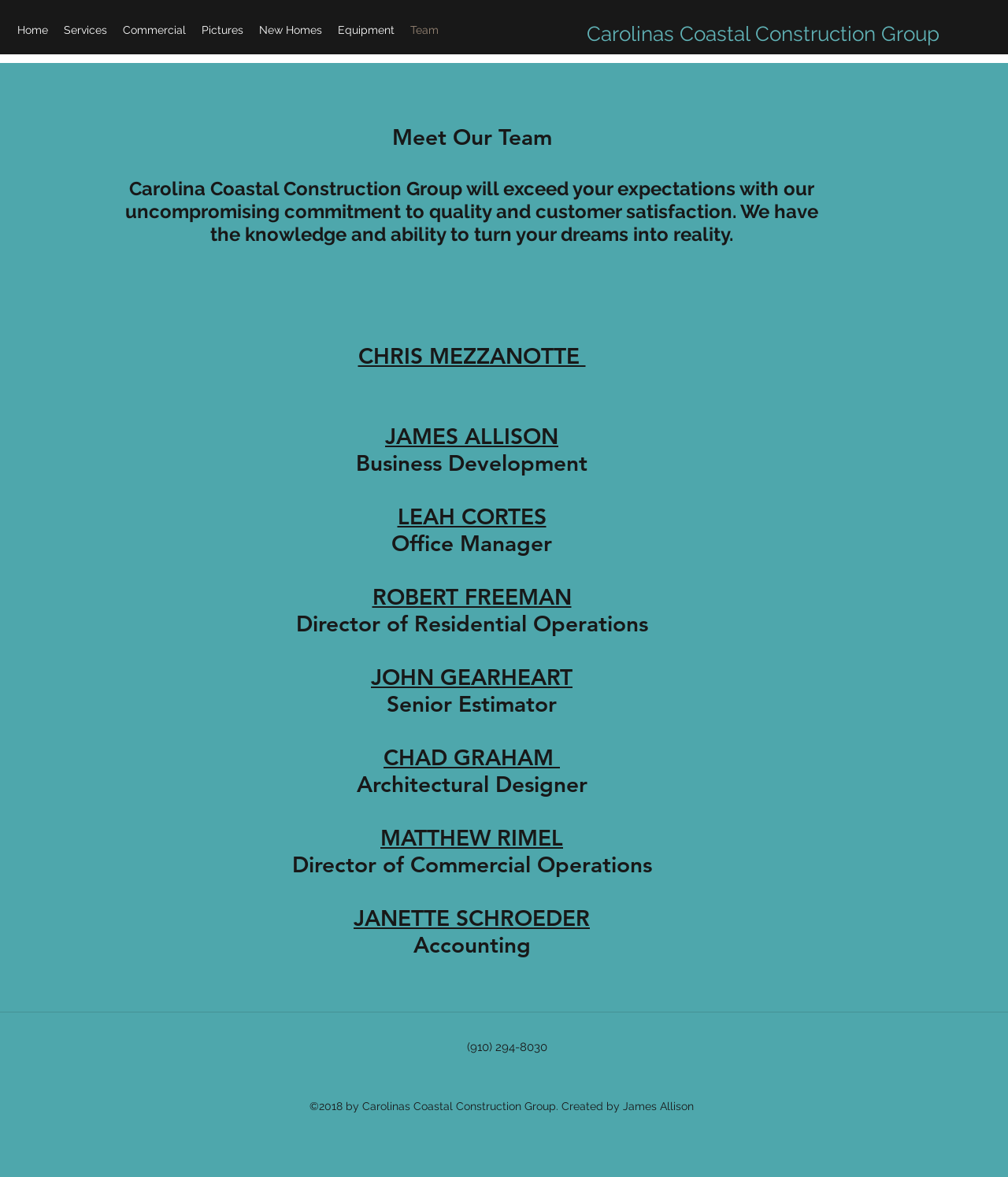Please reply with a single word or brief phrase to the question: 
What is the company's commitment to customers?

Uncompromising commitment to quality and customer satisfaction